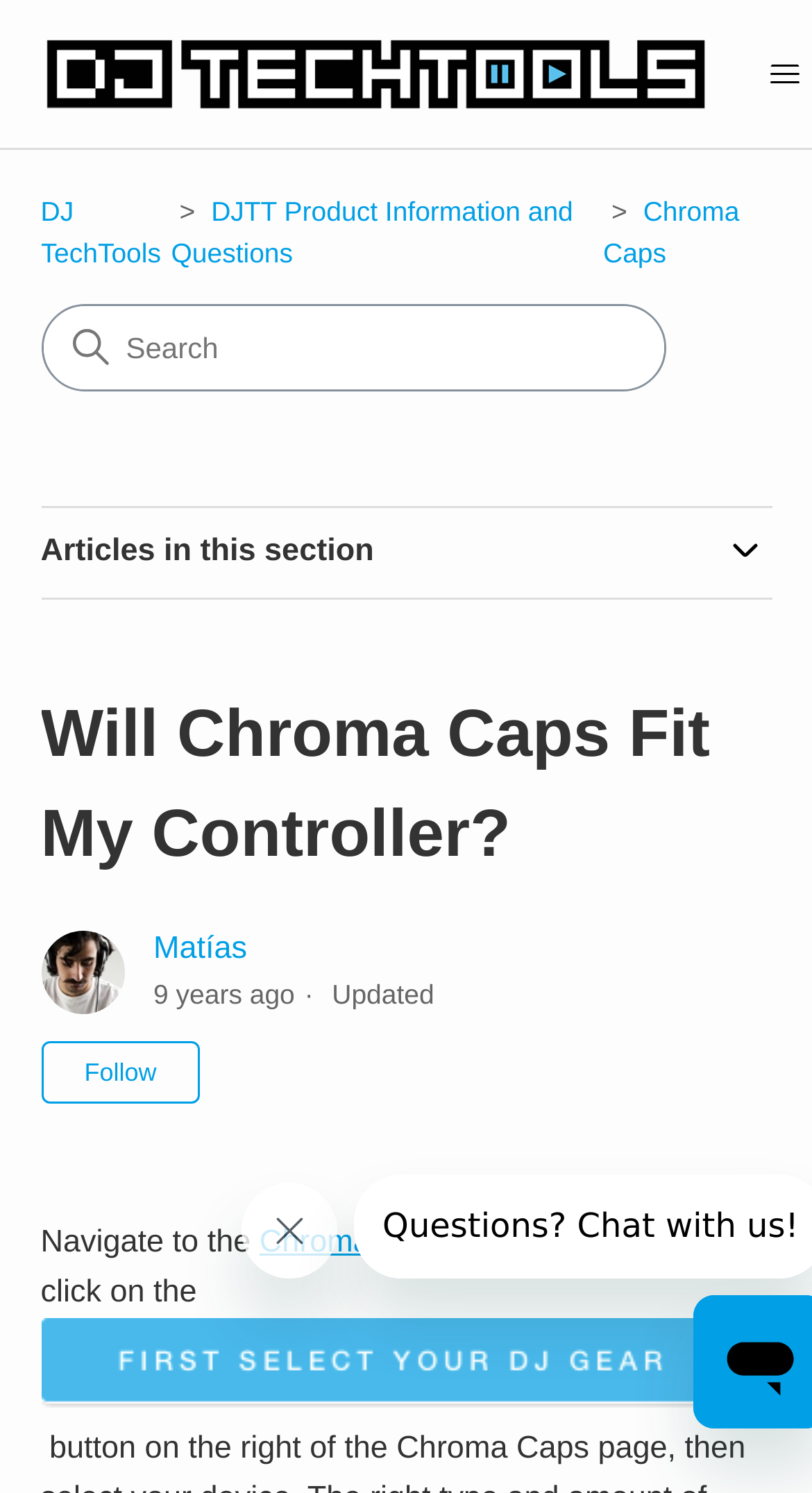What is the date when the article was last updated?
Using the image, elaborate on the answer with as much detail as possible.

I determined the answer by looking at the time element on the webpage, which says '2015-03-26 17:14', and also by looking at the text 'Updated' next to it, which suggests that the article was last updated on that date.